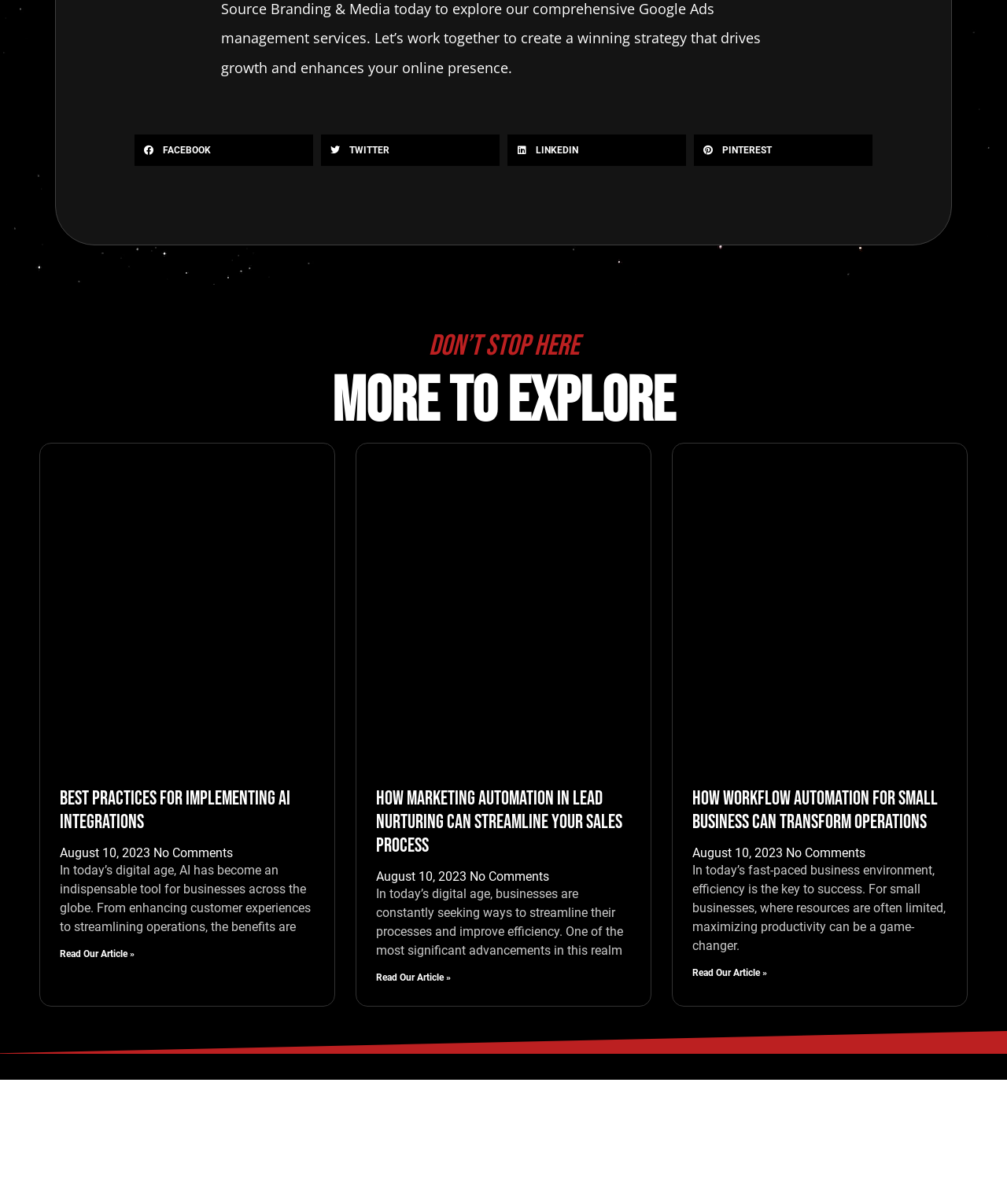Answer the following query with a single word or phrase:
How many social media sharing buttons are there?

4